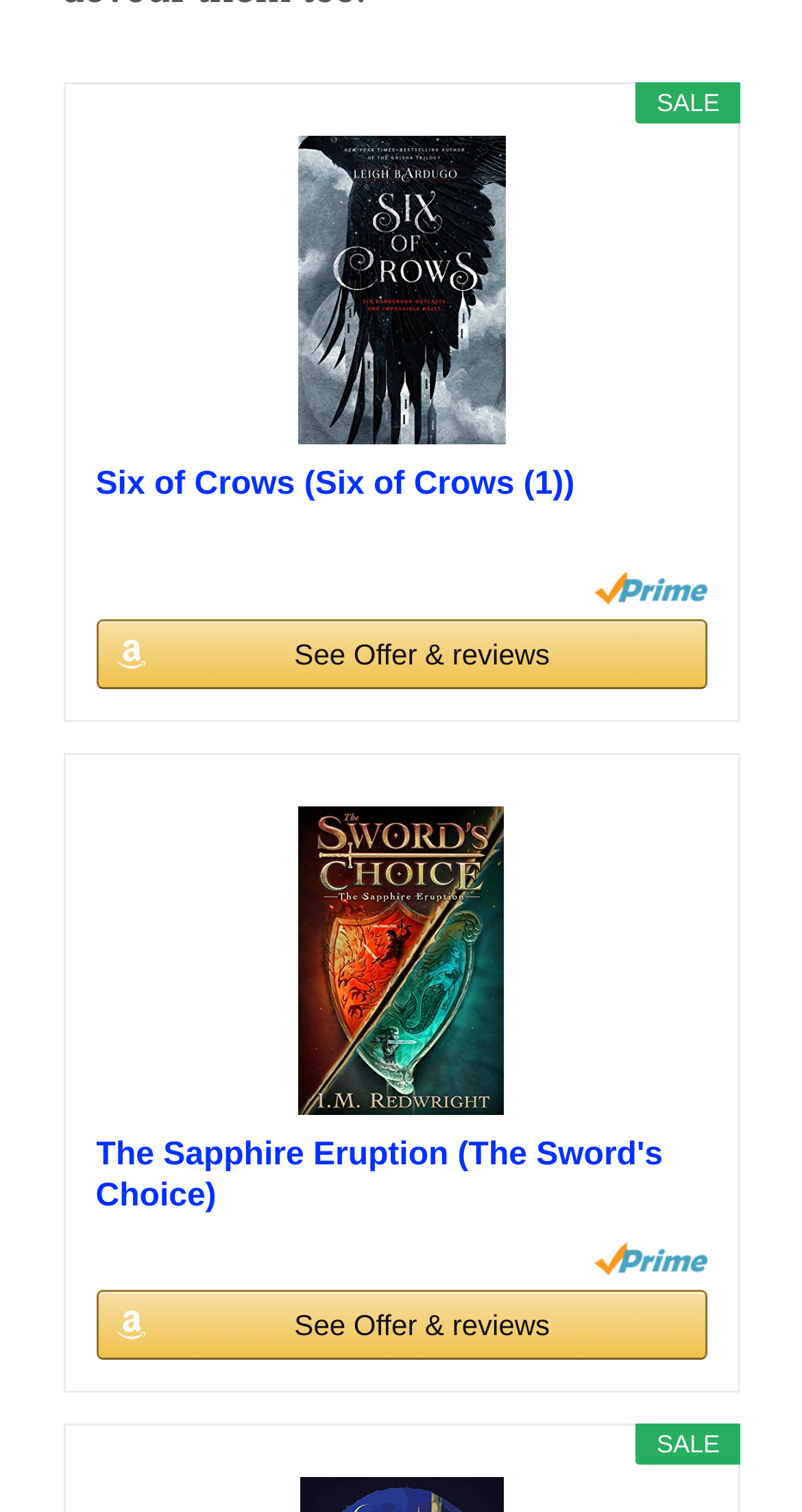Pinpoint the bounding box coordinates of the clickable element to carry out the following instruction: "Click on the book title 'Six of Crows (Six of Crows (1))'."

[0.119, 0.089, 0.882, 0.293]